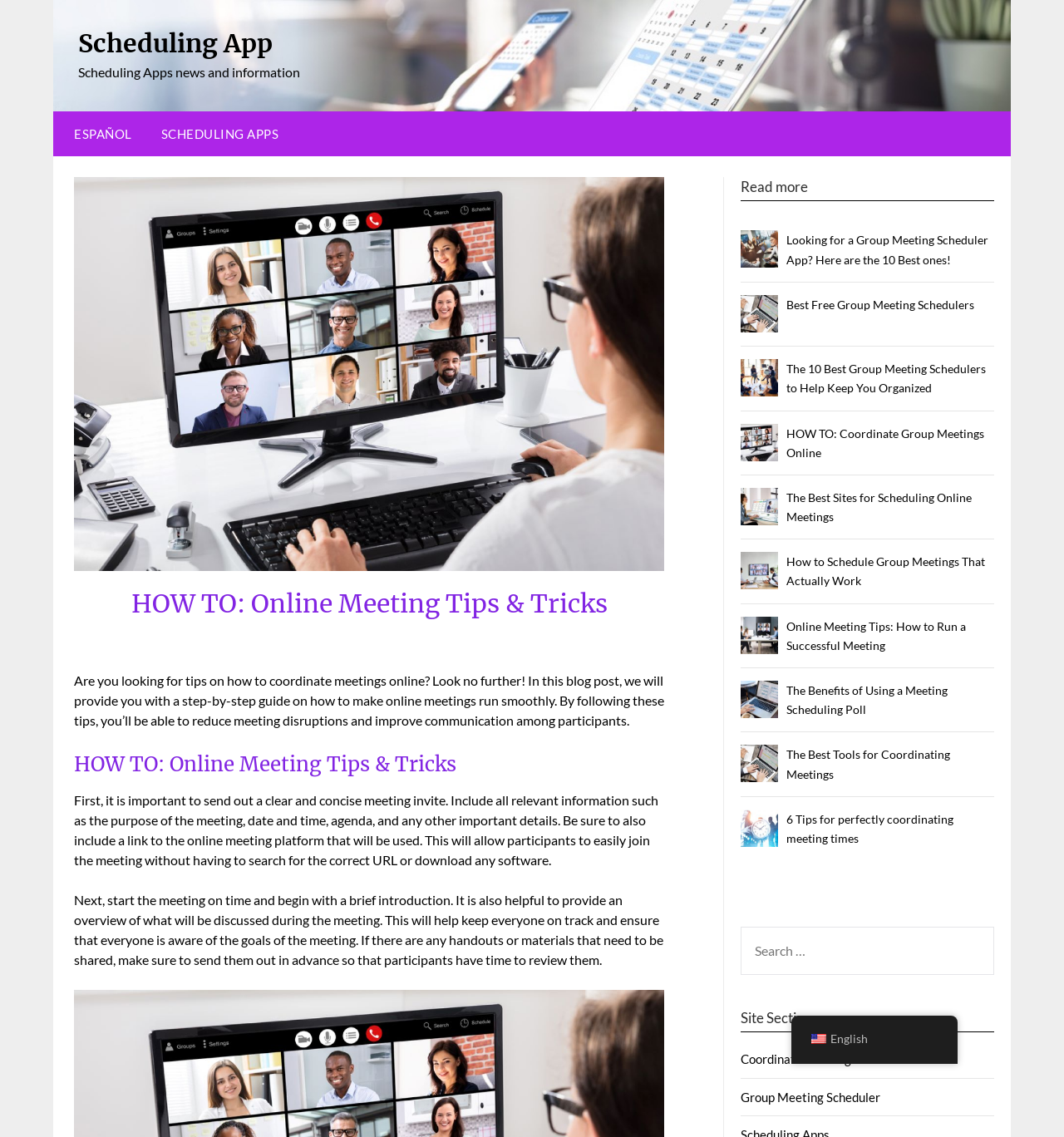Locate the bounding box coordinates of the area to click to fulfill this instruction: "register an account". The bounding box should be presented as four float numbers between 0 and 1, in the order [left, top, right, bottom].

None